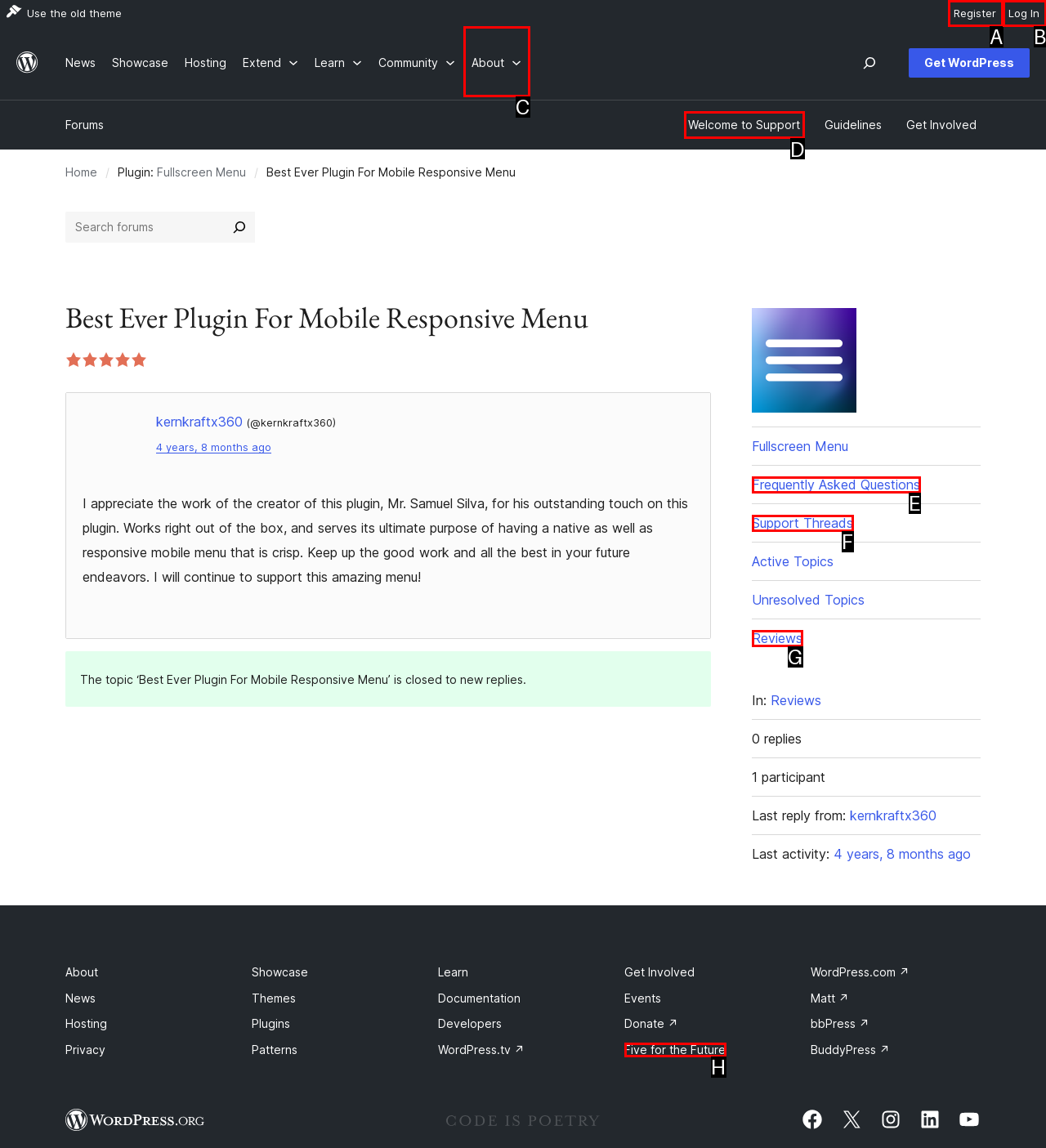Determine which UI element I need to click to achieve the following task: Log in Provide your answer as the letter of the selected option.

B